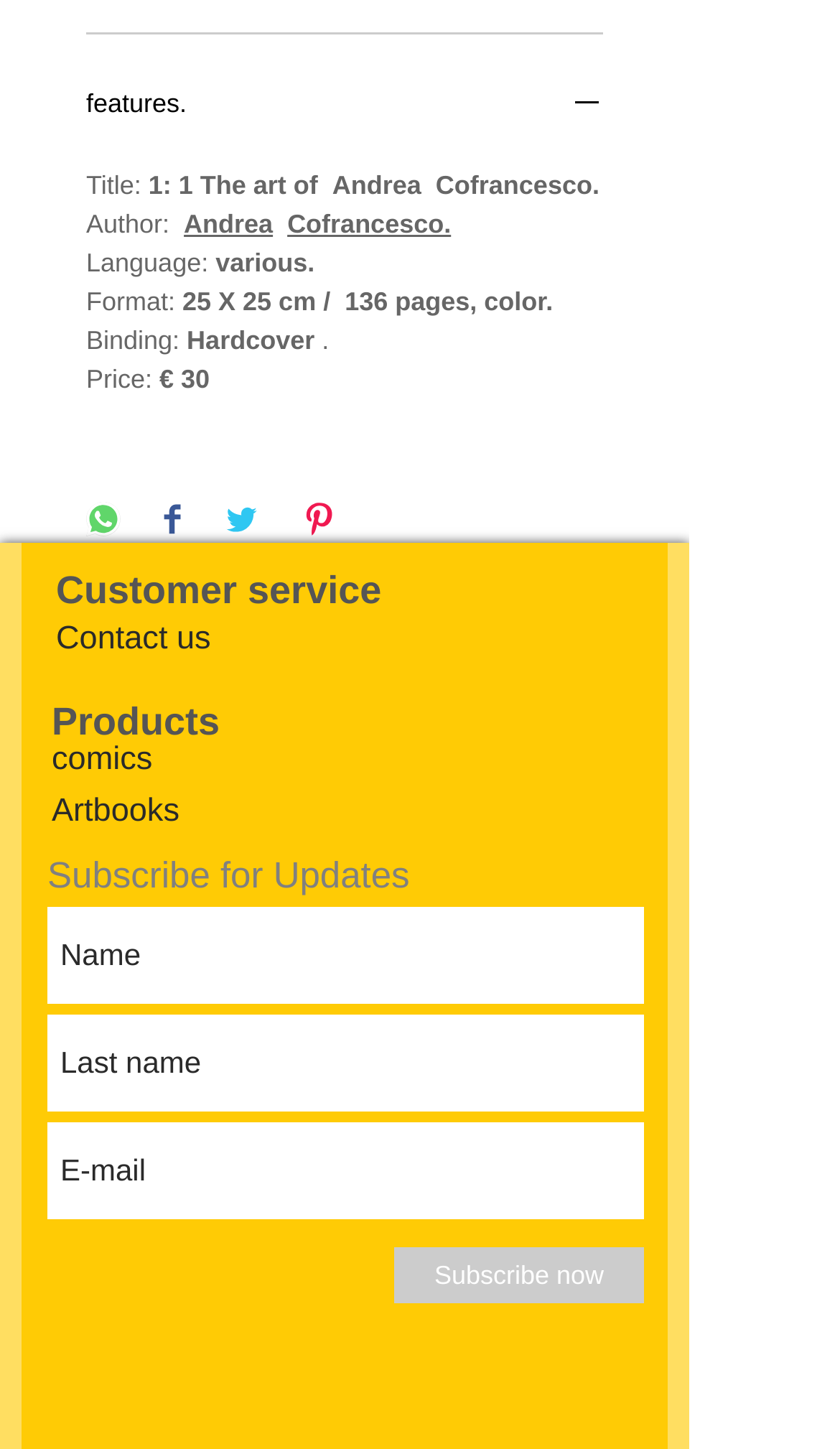Please locate the bounding box coordinates of the region I need to click to follow this instruction: "Click the Subscribe now button".

[0.469, 0.861, 0.767, 0.9]